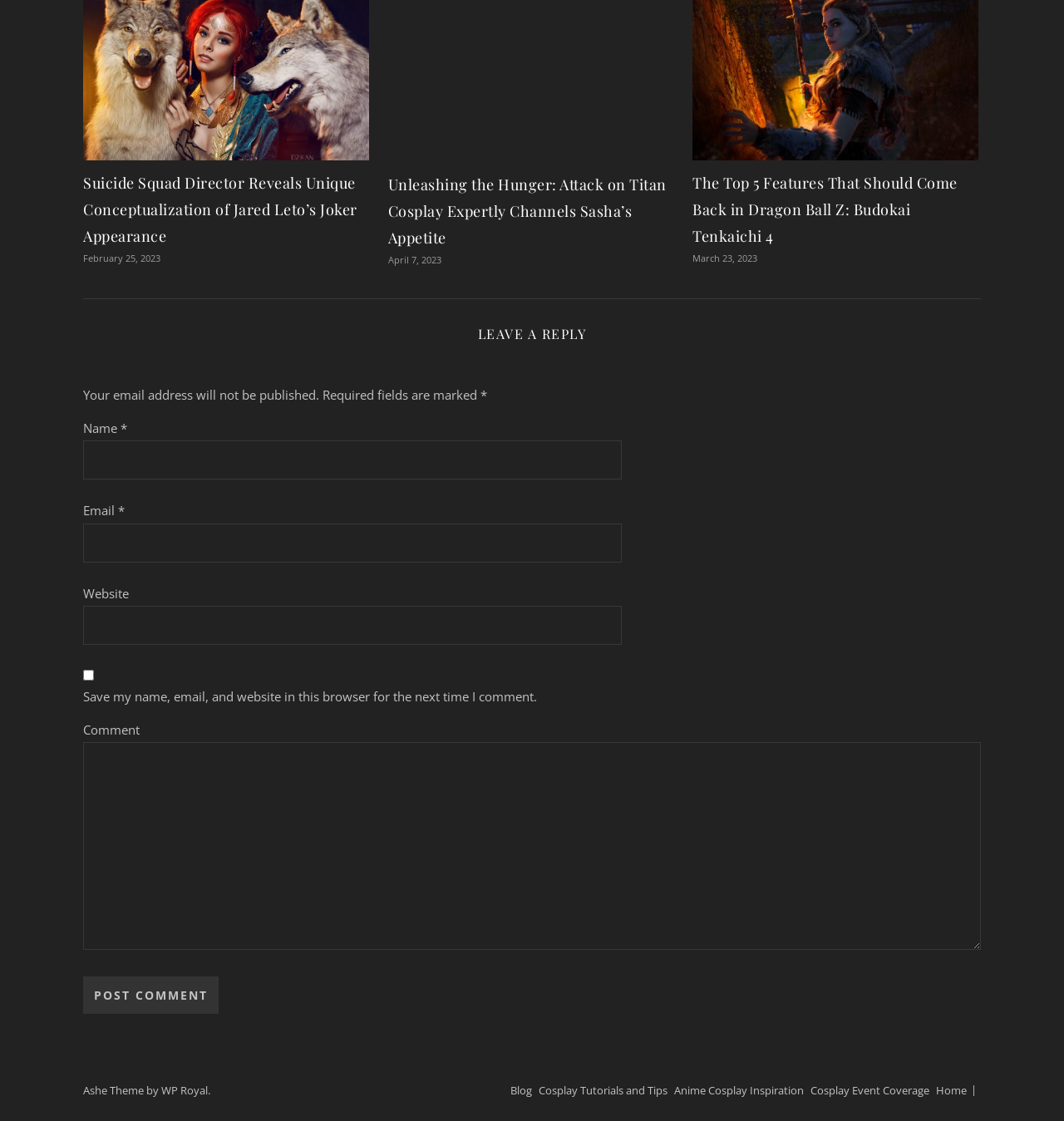What is the label of the first textbox?
Using the information presented in the image, please offer a detailed response to the question.

The first textbox is located below the heading 'LEAVE A REPLY' and has a label 'Name' which is indicated by the StaticText element with the text 'Name'.